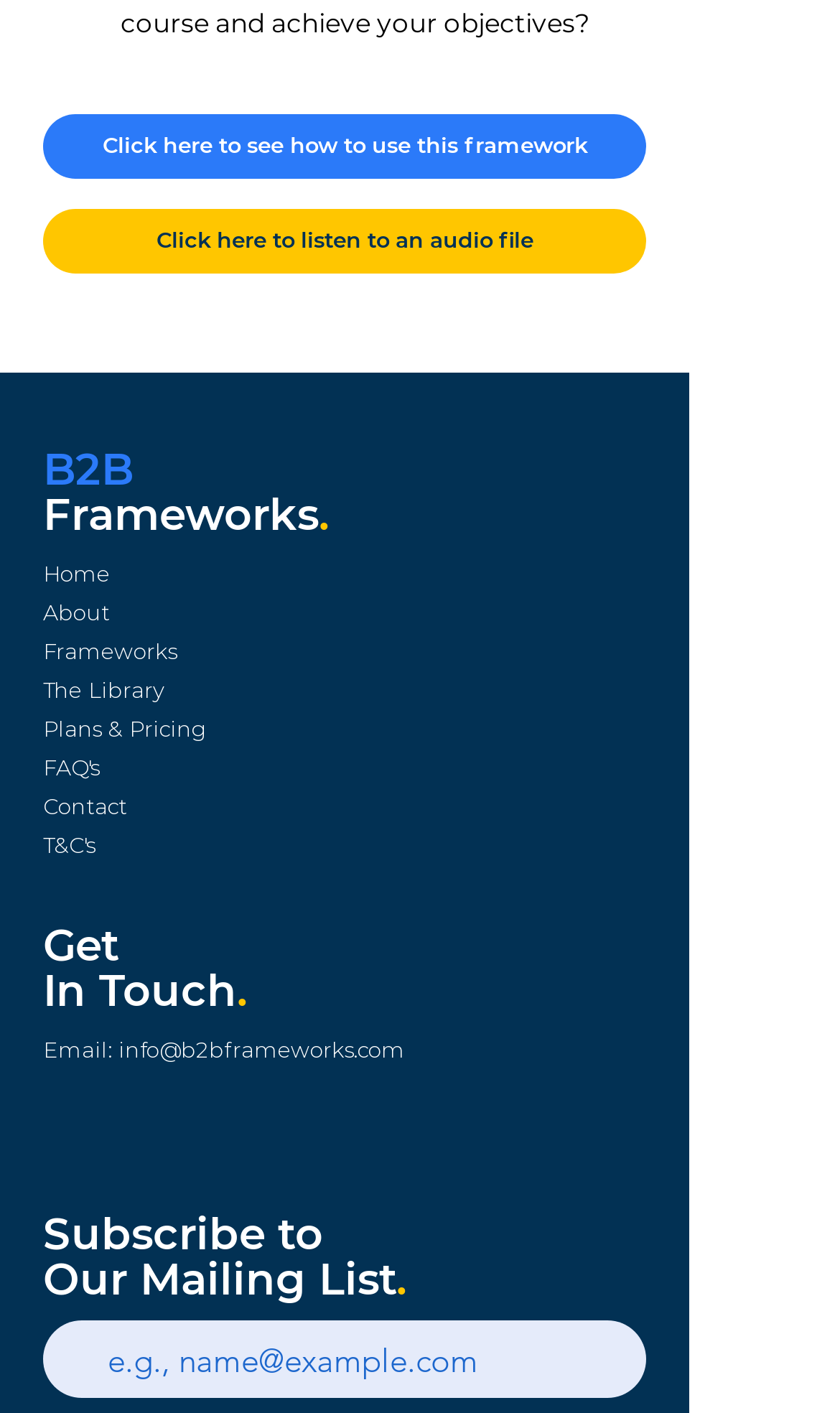Please specify the bounding box coordinates for the clickable region that will help you carry out the instruction: "Listen to an audio file".

[0.051, 0.148, 0.769, 0.194]